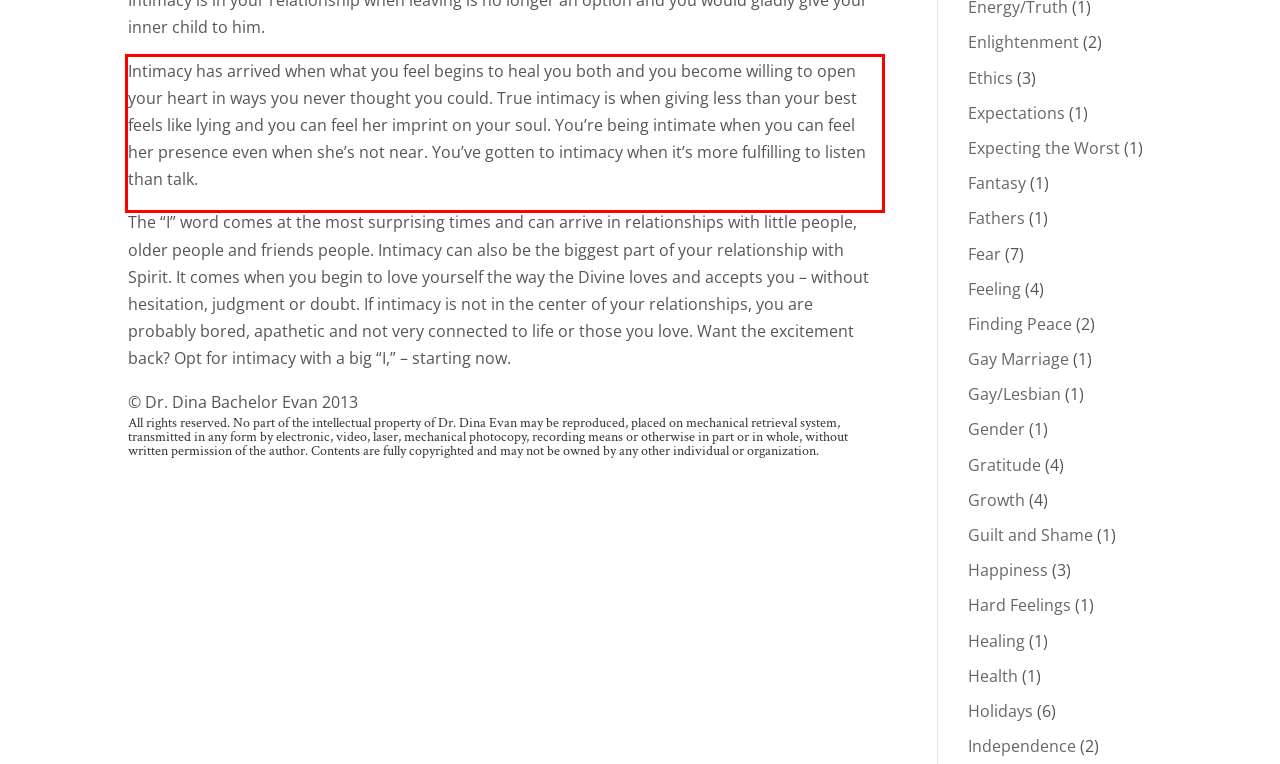Please analyze the provided webpage screenshot and perform OCR to extract the text content from the red rectangle bounding box.

Intimacy has arrived when what you feel begins to heal you both and you become willing to open your heart in ways you never thought you could. True intimacy is when giving less than your best feels like lying and you can feel her imprint on your soul. You’re being intimate when you can feel her presence even when she’s not near. You’ve gotten to intimacy when it’s more fulfilling to listen than talk.